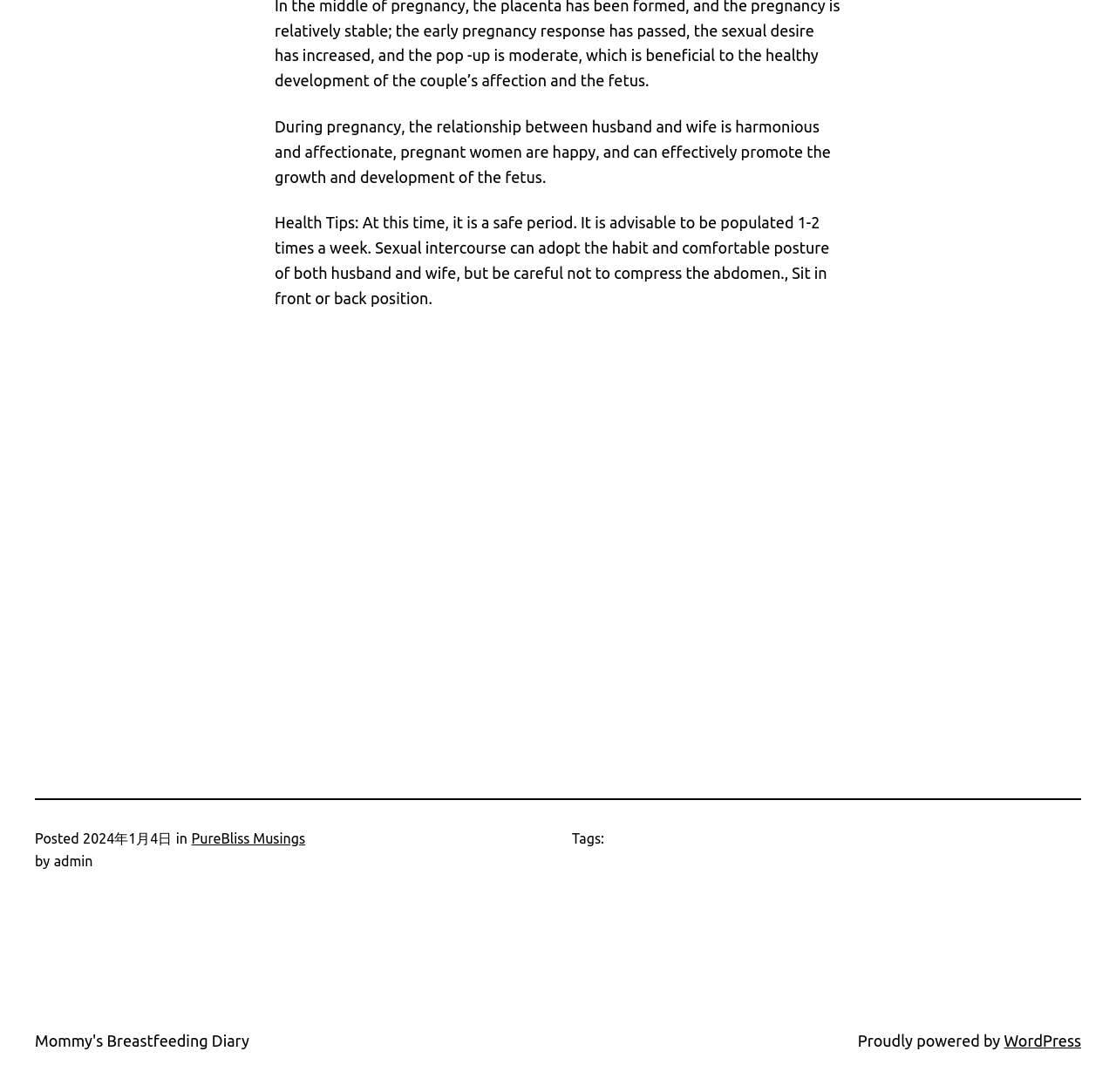Answer the following query with a single word or phrase:
What is the recommended frequency of sexual intercourse during pregnancy?

1-2 times a week